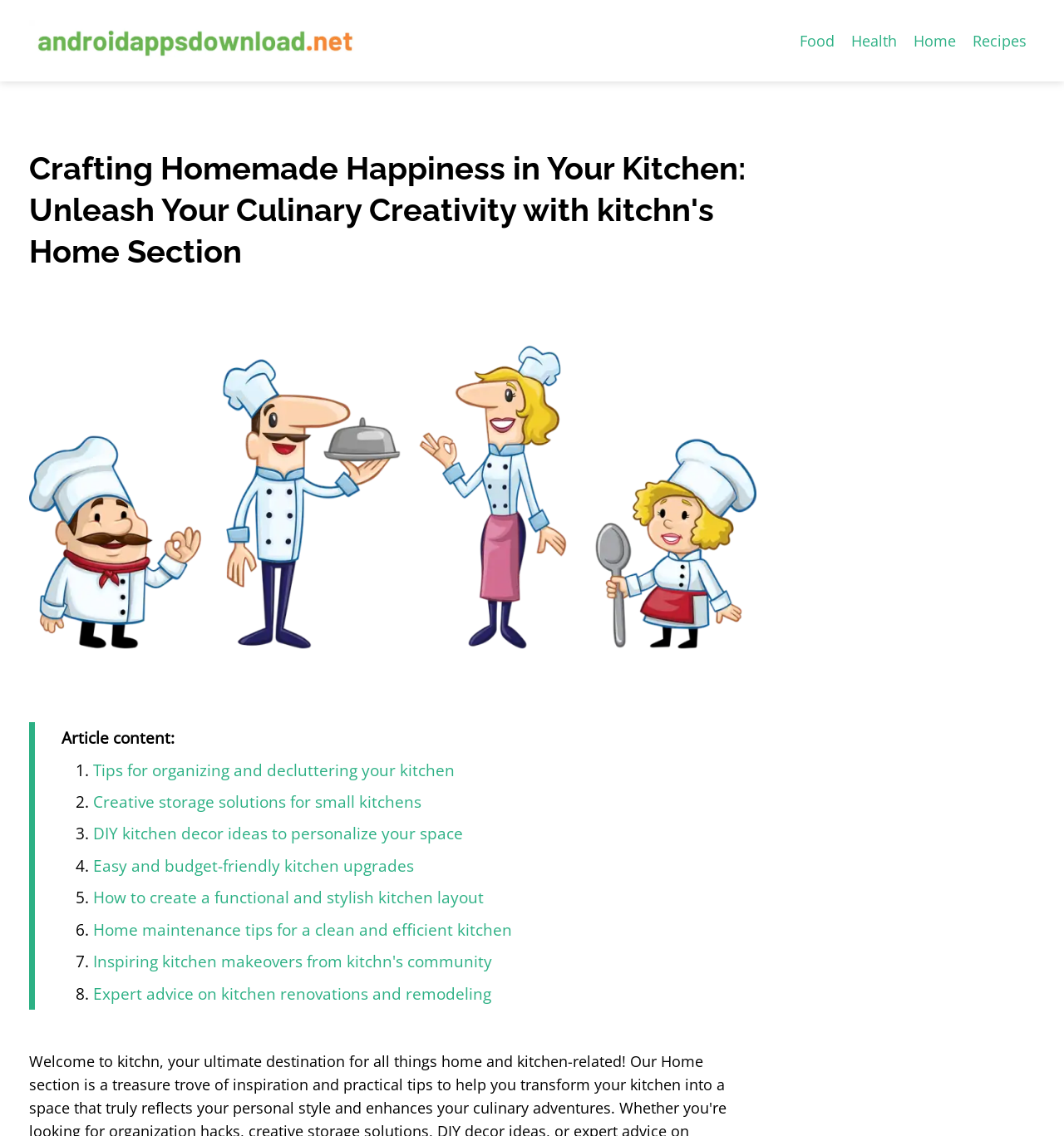How many links are there in the top navigation bar?
Observe the image and answer the question with a one-word or short phrase response.

4